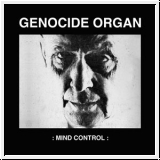Please examine the image and answer the question with a detailed explanation:
What is the theme of the album?

The caption states that the phrase ': MIND CONTROL :' is displayed below the image, reinforcing the album's theme, which is also the title of the album.